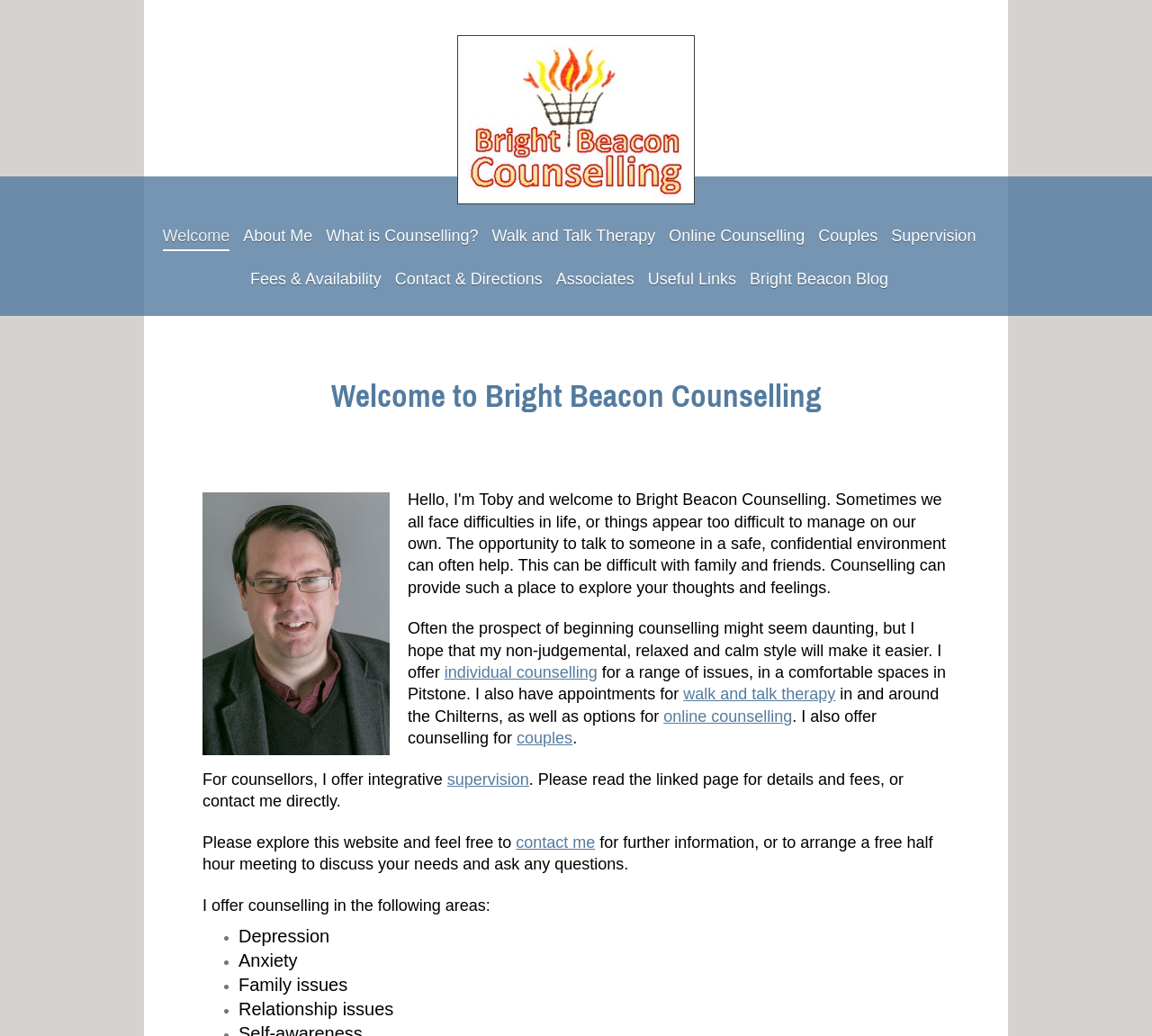Please identify the bounding box coordinates of the clickable area that will allow you to execute the instruction: "Click on the 'individual counselling' link".

[0.386, 0.64, 0.519, 0.658]